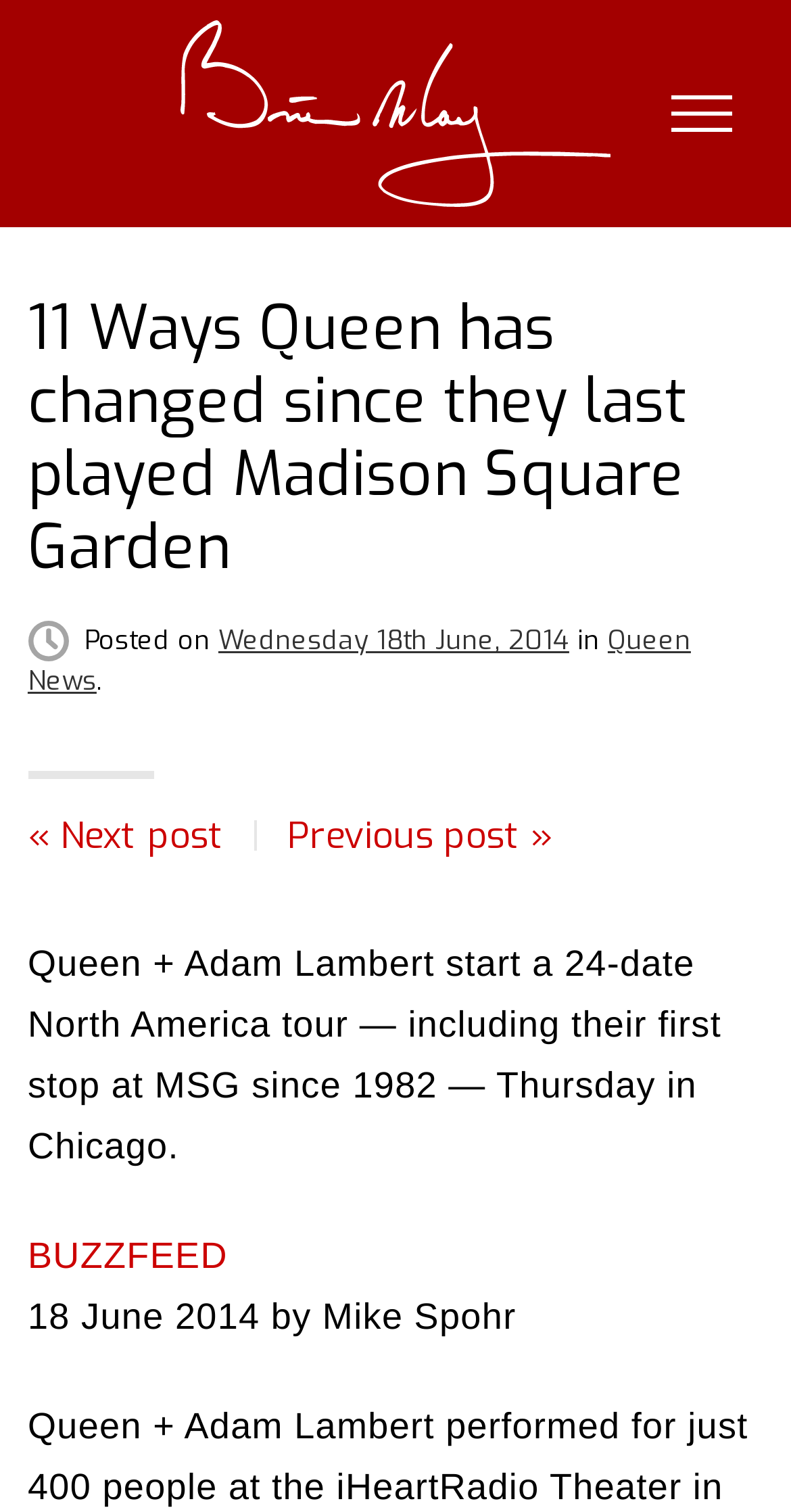Provide a thorough description of the webpage you see.

The webpage appears to be a blog post about Queen's upcoming North America tour with Adam Lambert. At the top left of the page, there is a "Skip to content" link, followed by a link to the website's homepage, "brianmay.com". On the top right, there is a "Show the menu" button.

Below the top navigation, there is a header section that spans the entire width of the page. The main heading reads "11 Ways Queen has changed since they last played Madison Square Garden". Below the heading, there is a section with the post's metadata, including the date "Wednesday 18th June, 2014" and the category "Queen News".

The main content of the post starts with a paragraph of text that discusses Queen's upcoming tour, including their first stop at Madison Square Garden since 1982. The text is followed by a link to "BUZZFEED" and a credit line "18 June 2014 by Mike Spohr".

There are also navigation links to the next and previous posts, located below the main content. The "Next post" link is on the left, followed by a separator, and then the "Previous post" link on the right.